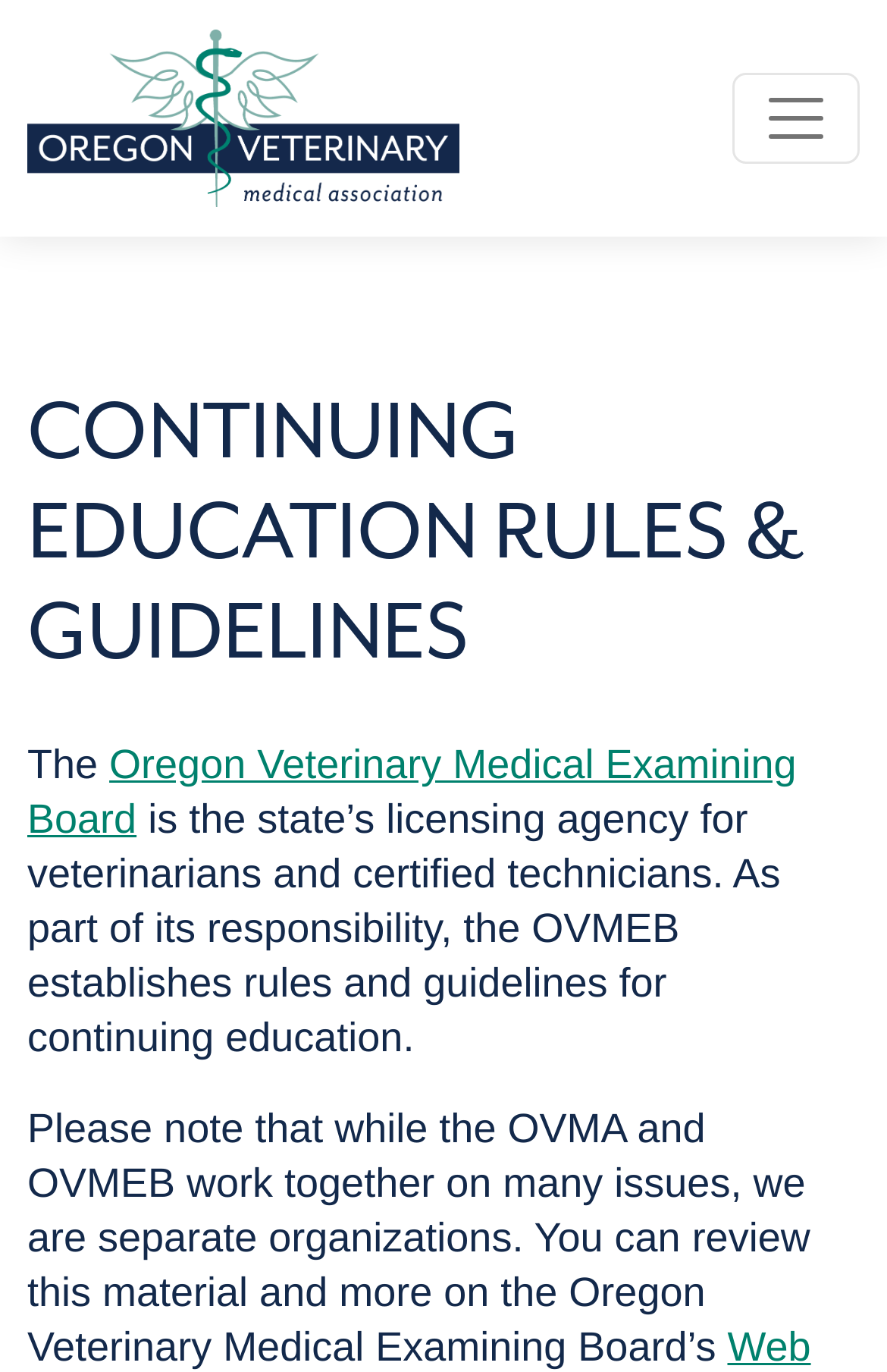Construct a thorough caption encompassing all aspects of the webpage.

The webpage is about the Continuing Education Rules and Guidelines of the Oregon Veterinary Medical Association. At the top left corner, there is a logo of the Oregon Veterinary Medical Association, which is an image linked to the organization's website. 

On the top right corner, there is a toggle navigation button. Below the logo, there is a heading that reads "CONTINUING EDUCATION RULES & GUIDELINES" in a larger font size, followed by a smaller heading with the same text. 

The main content of the webpage starts with a brief introduction, which mentions that the Oregon Veterinary Medical Examining Board is the state's licensing agency for veterinarians and certified technicians, and it establishes rules and guidelines for continuing education. 

There is a link to the Oregon Veterinary Medical Examining Board's website within the introduction. The text also clarifies that while the OVMA and OVMEB work together on many issues, they are separate organizations, and the material can be reviewed on the OVMEB's website.